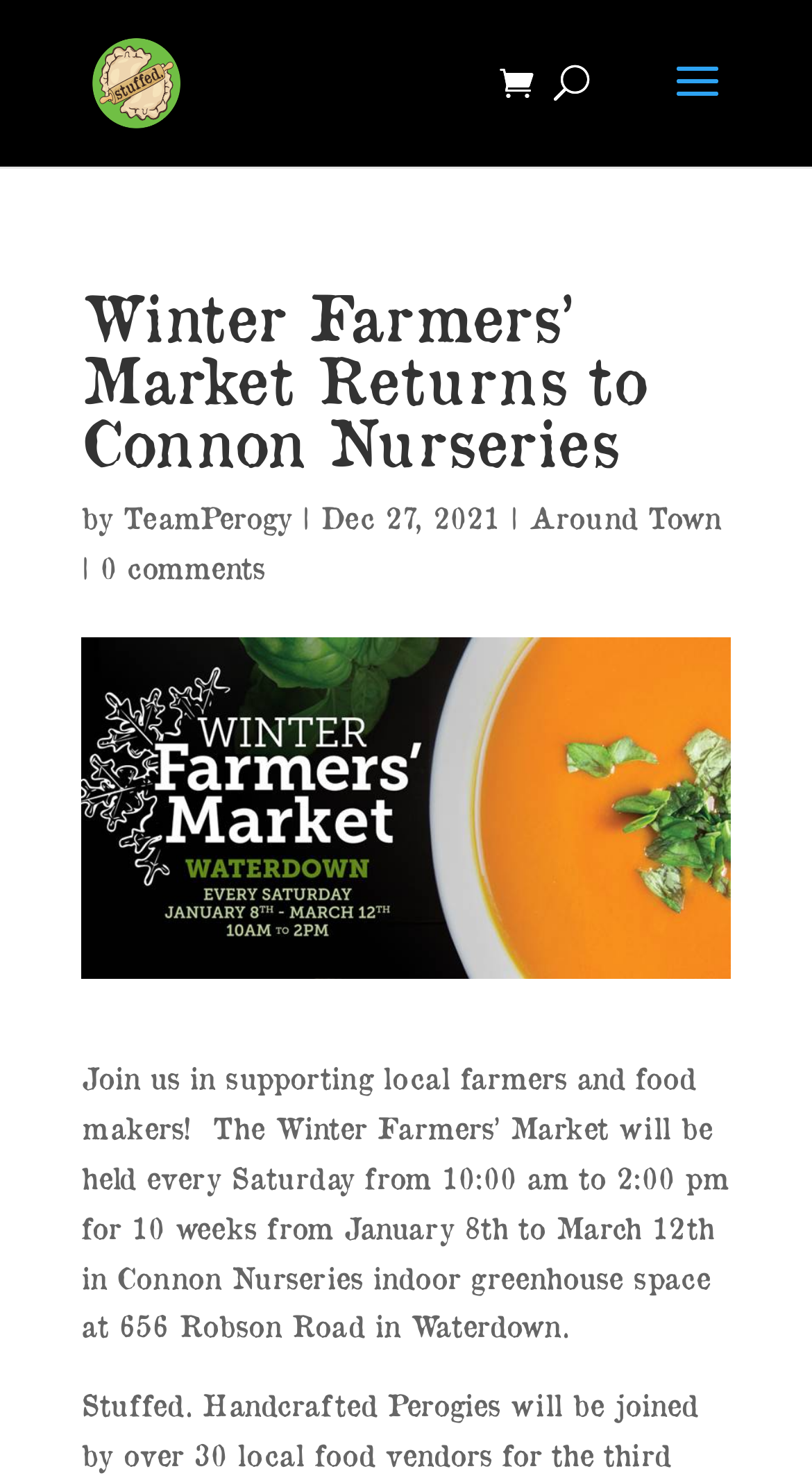What is the time of the Winter Farmers' Market? Using the information from the screenshot, answer with a single word or phrase.

10:00 am to 2:00 pm